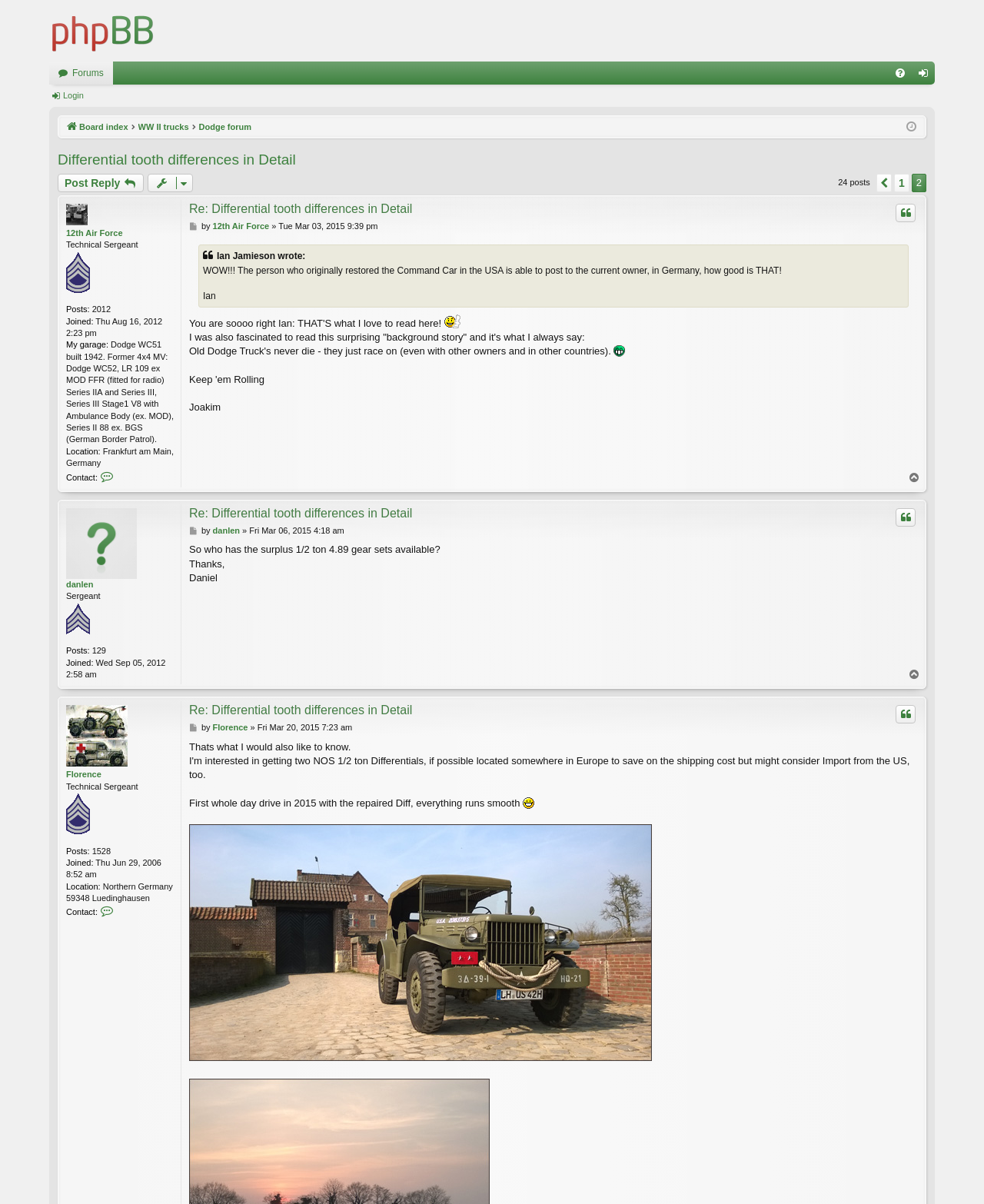Who is the author of the first post?
Use the image to give a comprehensive and detailed response to the question.

I found the author of the first post by looking at the username next to the 'Technical Sergeant' rank icon, which is '12th Air Force'.